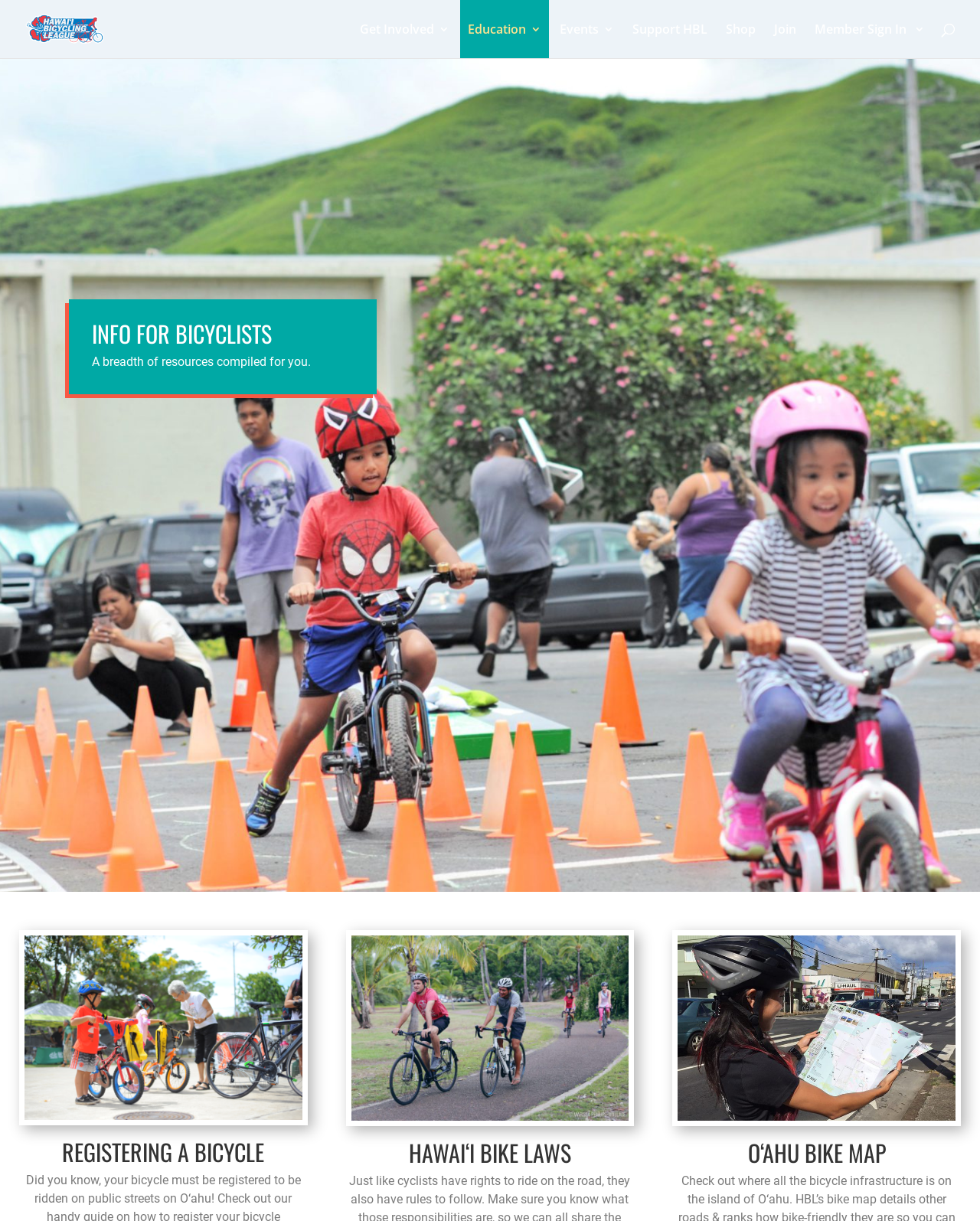Please locate and generate the primary heading on this webpage.

INFO FOR BICYCLISTS